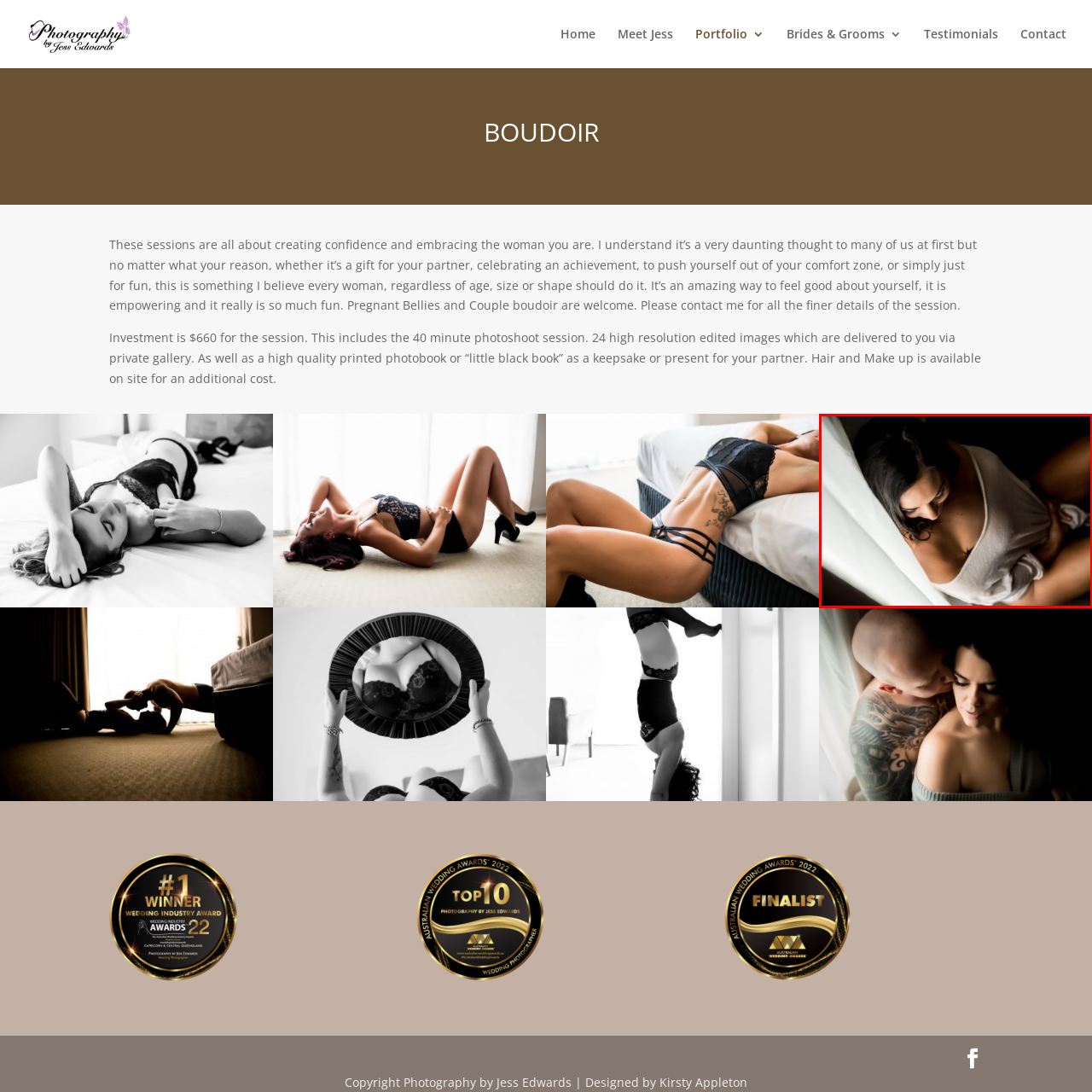What is the atmosphere of the setting?
Pay attention to the image within the red bounding box and answer using just one word or a concise phrase.

Intimate and cozy